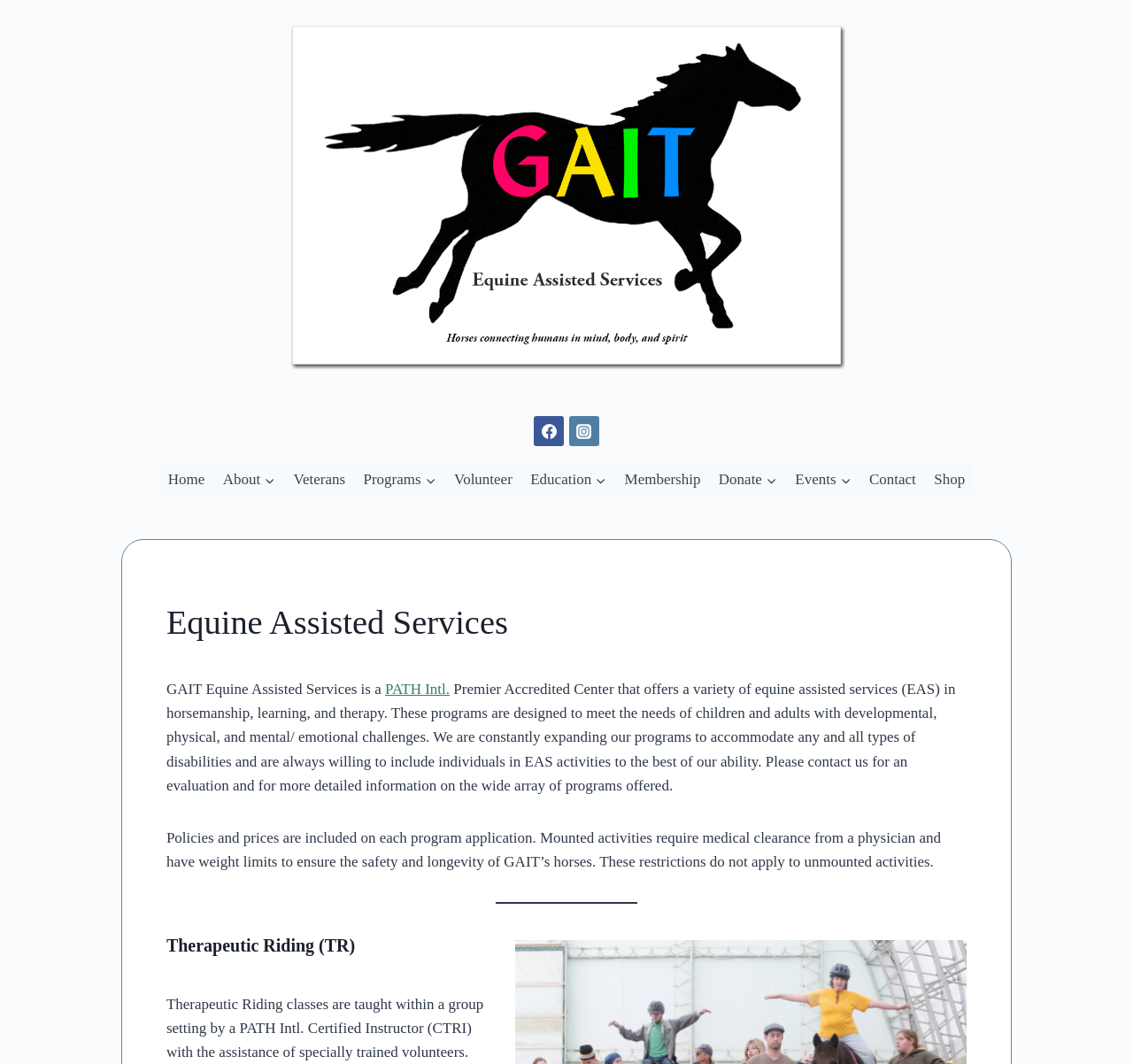Examine the screenshot and answer the question in as much detail as possible: What type of instructor teaches the therapeutic riding classes?

I found the answer by reading the paragraph under the 'Therapeutic Riding (TR)' heading, which mentions that the classes are taught by a PATH Intl. Certified Instructor (CTRI) with the assistance of specially trained volunteers.